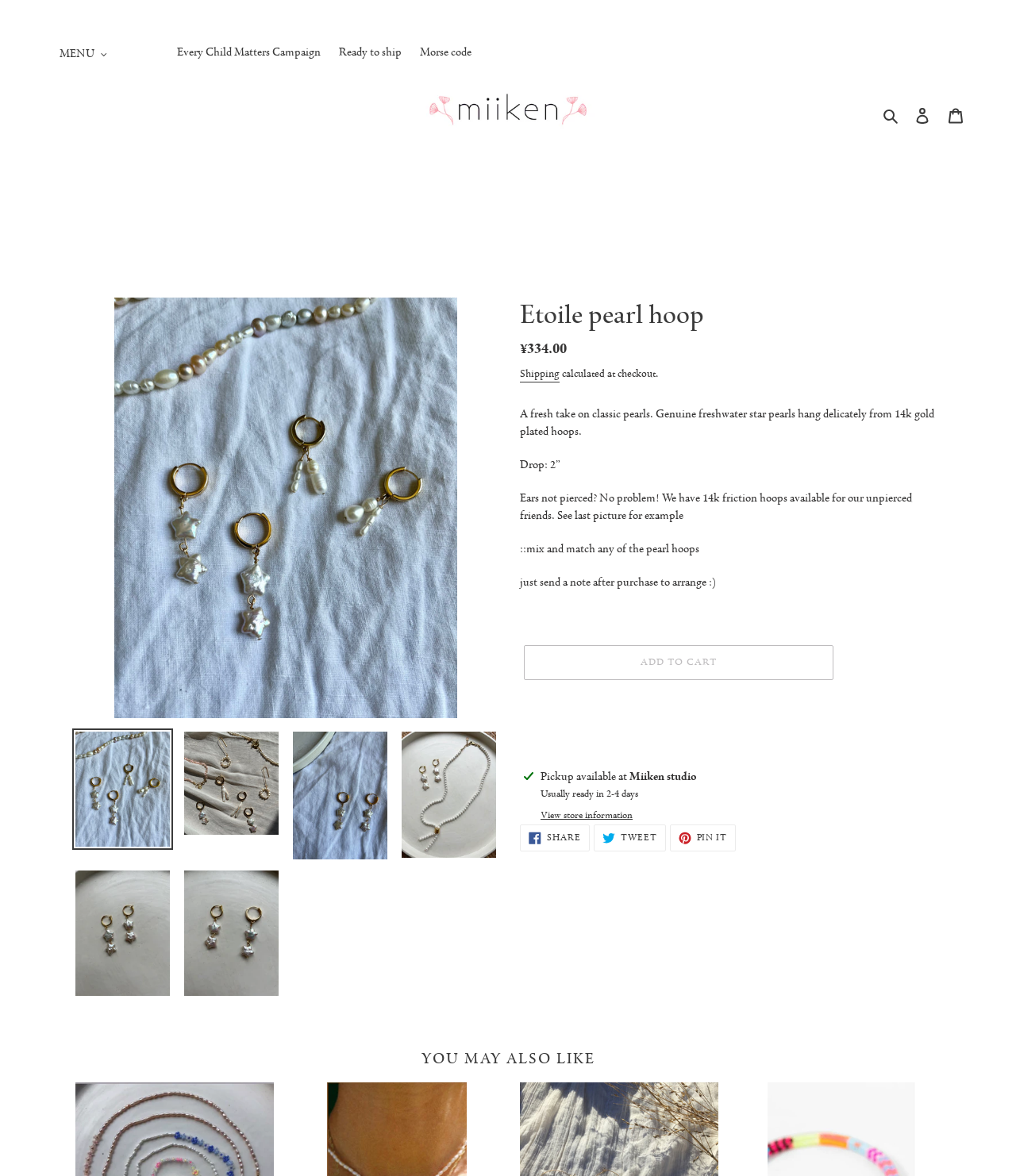Answer briefly with one word or phrase:
What is the material of the pearl hoops?

14k gold plated